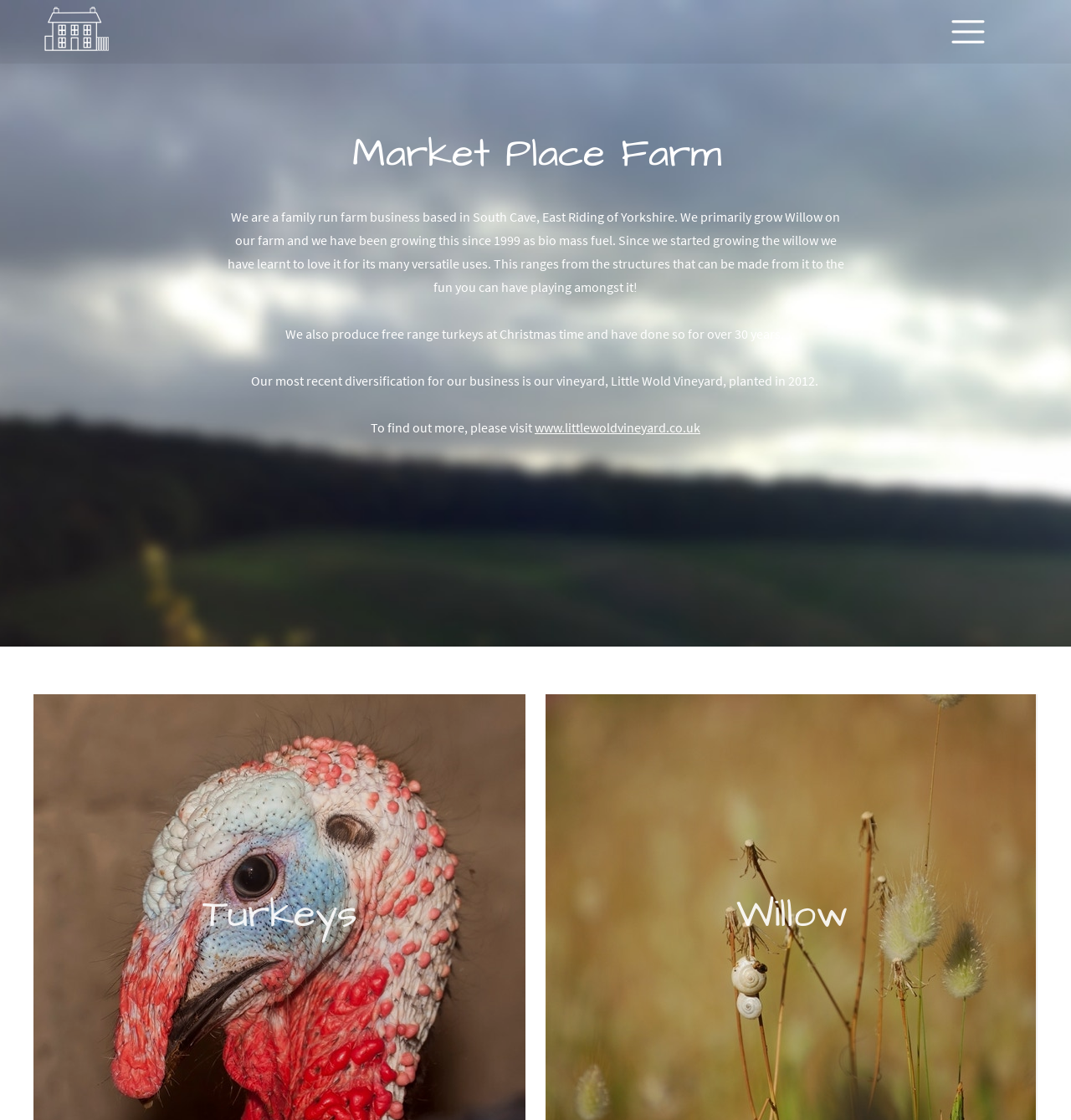What is the name of the vineyard?
Identify the answer in the screenshot and reply with a single word or phrase.

Little Wold Vineyard